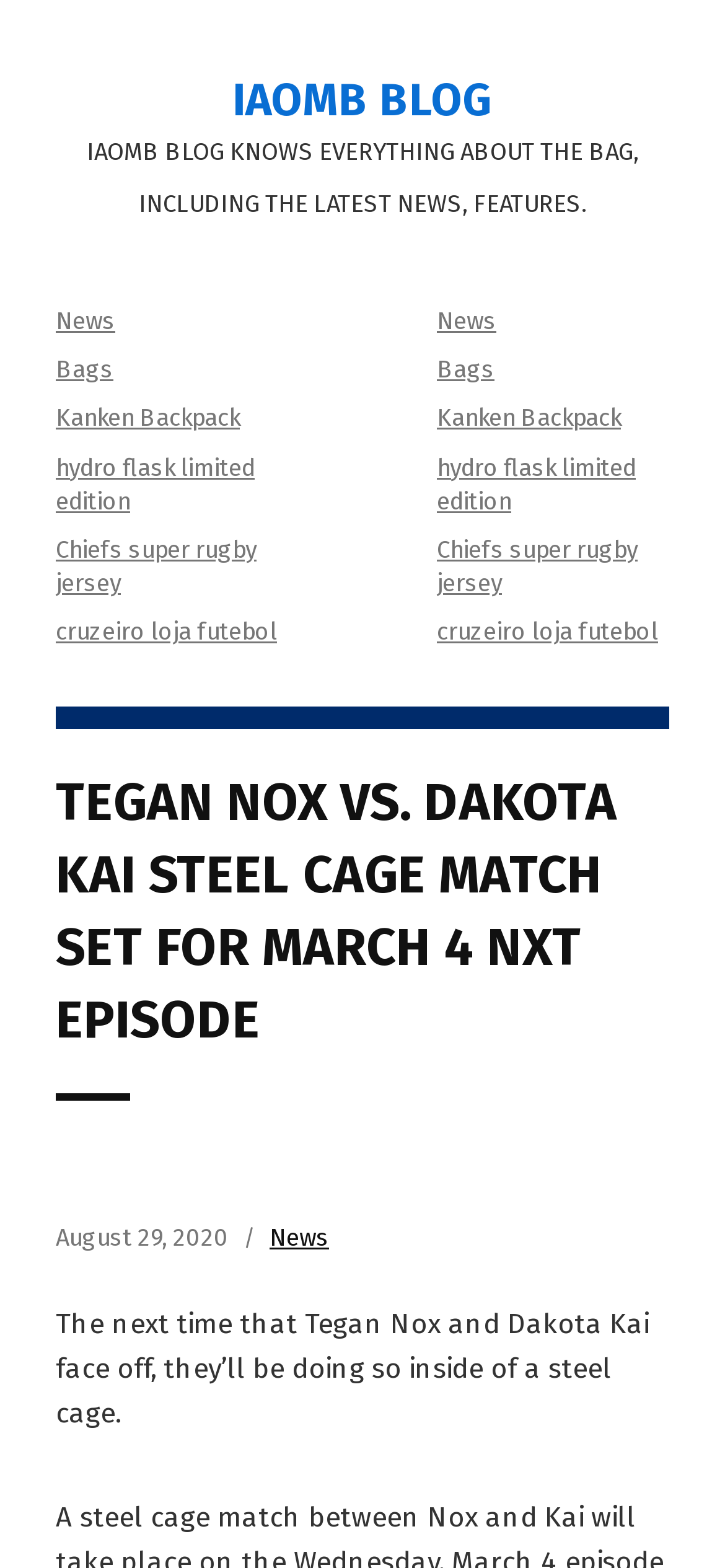Locate the bounding box coordinates of the clickable element to fulfill the following instruction: "go to IAOMB BLOG homepage". Provide the coordinates as four float numbers between 0 and 1 in the format [left, top, right, bottom].

[0.321, 0.047, 0.679, 0.081]